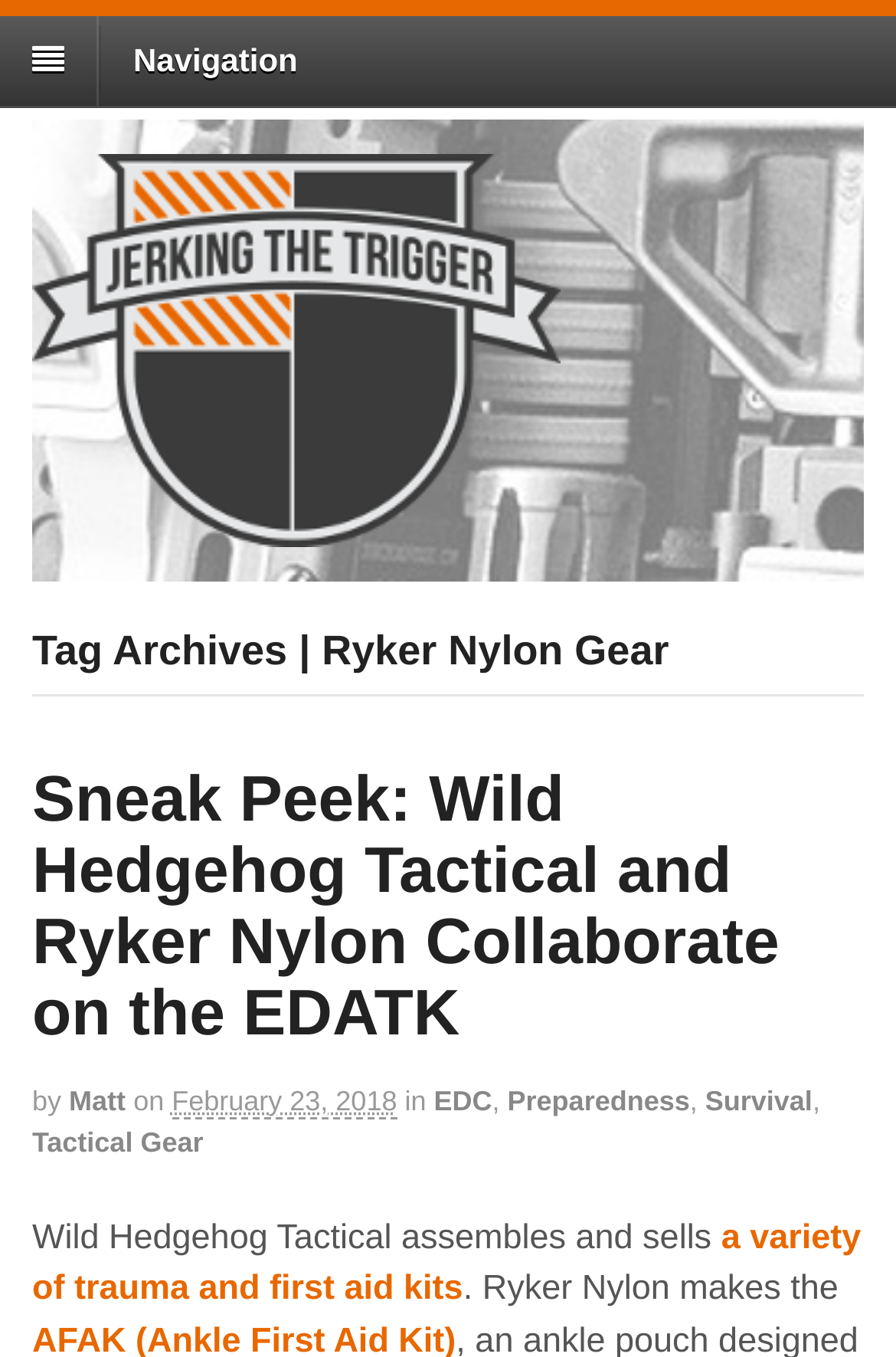Identify the bounding box coordinates for the element you need to click to achieve the following task: "Read Sneak Peek: Wild Hedgehog Tactical and Ryker Nylon Collaborate on the EDATK". Provide the bounding box coordinates as four float numbers between 0 and 1, in the form [left, top, right, bottom].

[0.036, 0.563, 0.87, 0.772]